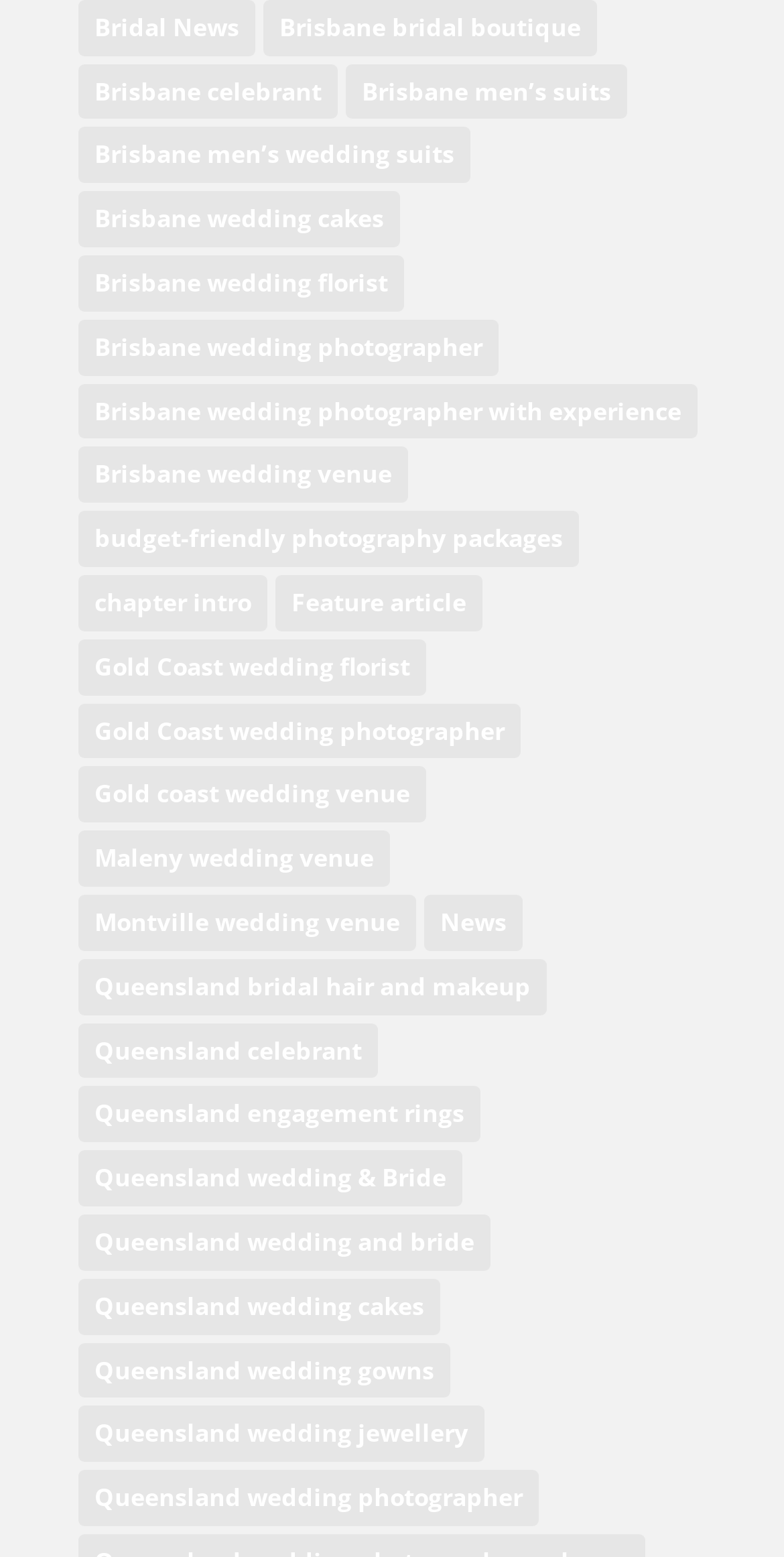Respond with a single word or phrase to the following question: How many items are listed under 'Brisbane wedding photographer with experience'?

25